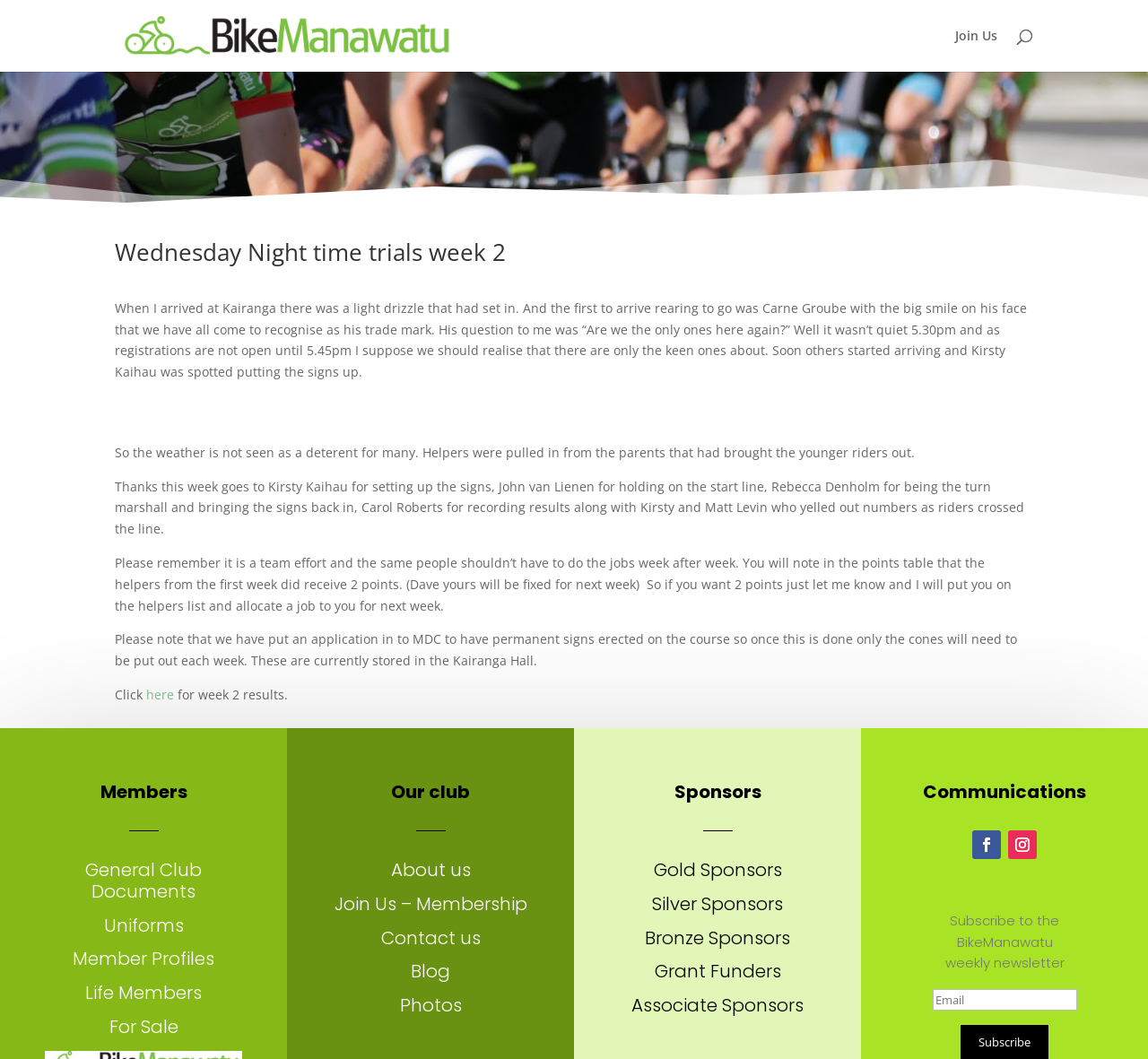Given the webpage screenshot and the description, determine the bounding box coordinates (top-left x, top-left y, bottom-right x, bottom-right y) that define the location of the UI element matching this description: Join Us

[0.832, 0.028, 0.869, 0.068]